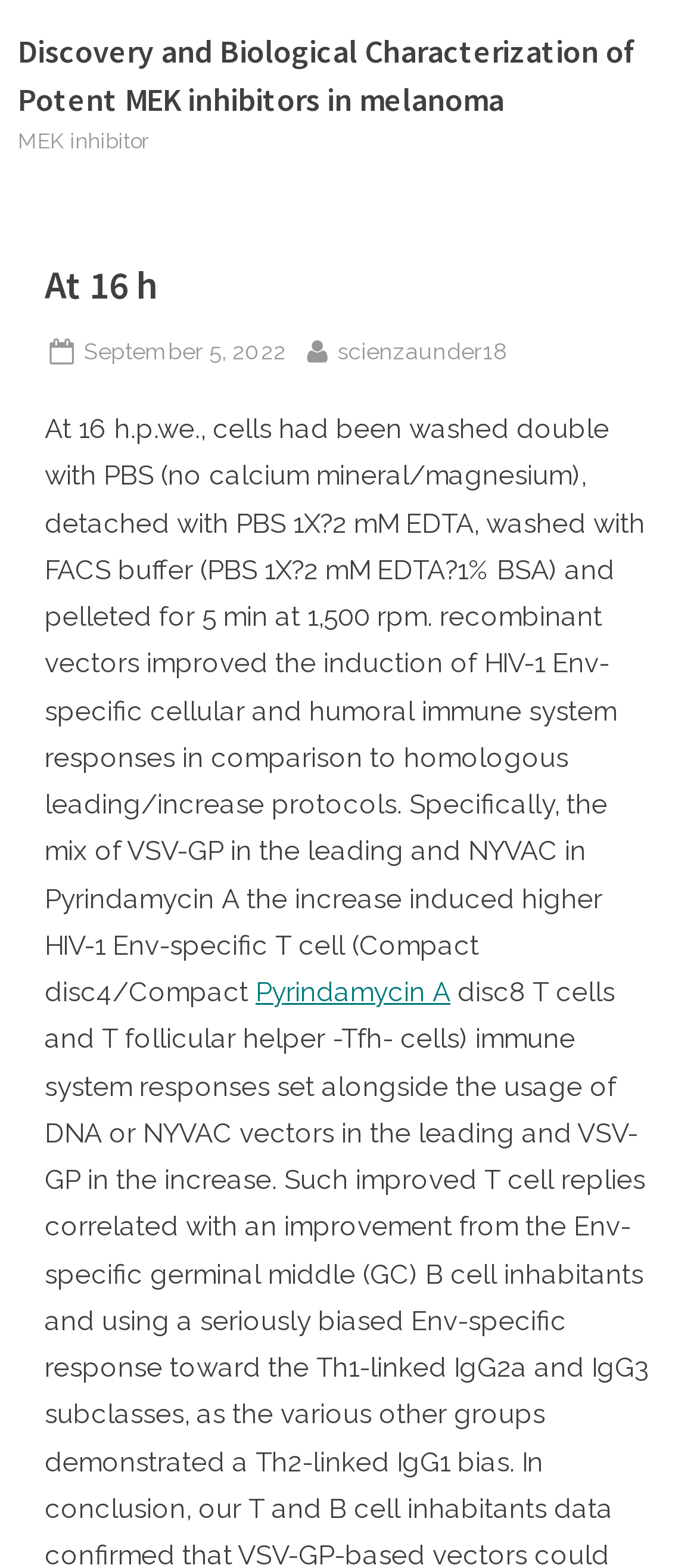Answer the question below in one word or phrase:
What is the speed used in the experiment?

1,500 rpm